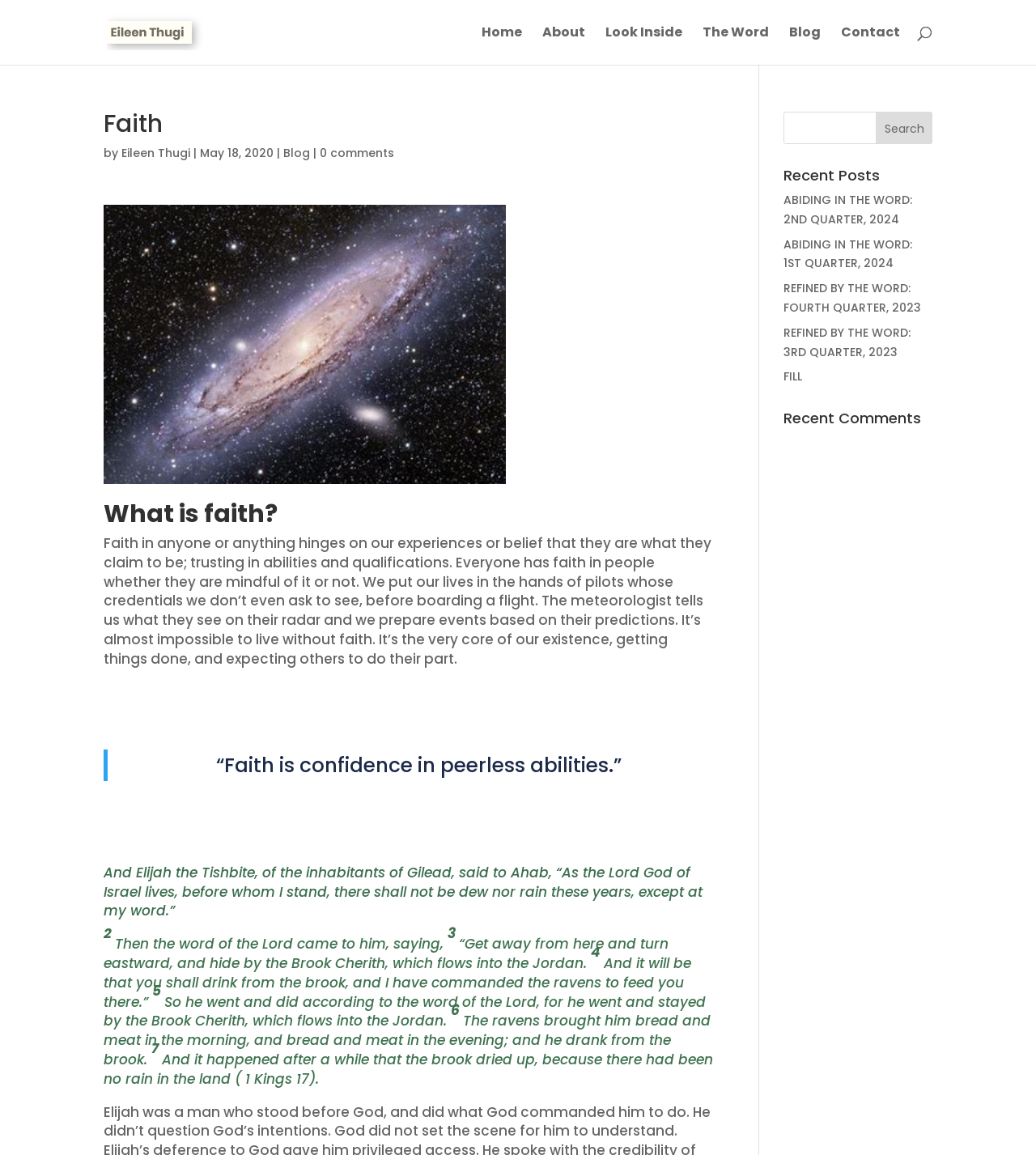How many recent posts are listed?
Relying on the image, give a concise answer in one word or a brief phrase.

5